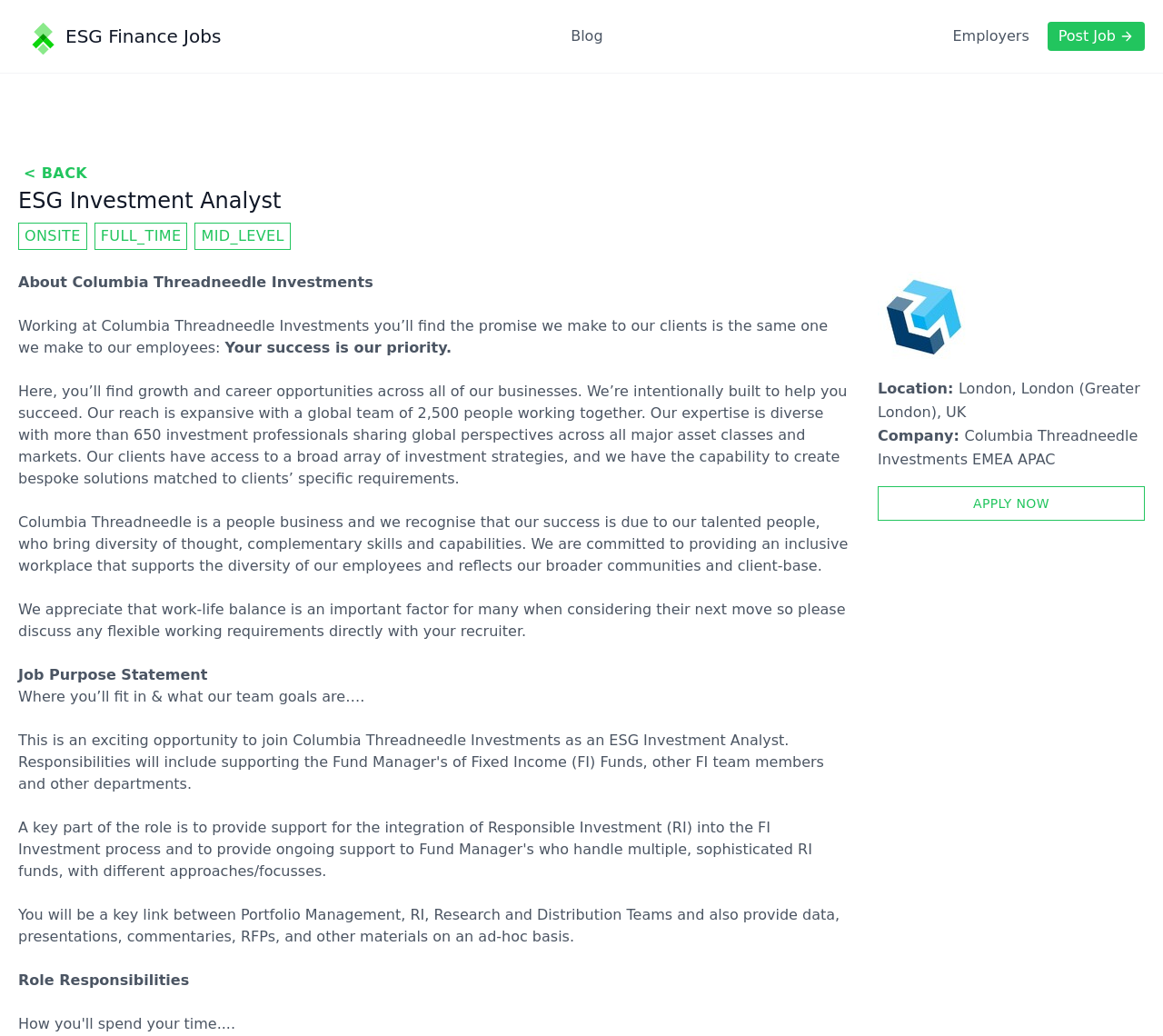Can you give a comprehensive explanation to the question given the content of the image?
What is the location of the job?

The location of the job can be found in the static text element with the text 'Location:' followed by the location details, which is located in the middle of the webpage, indicating that the job is located in London, London (Greater London), UK.